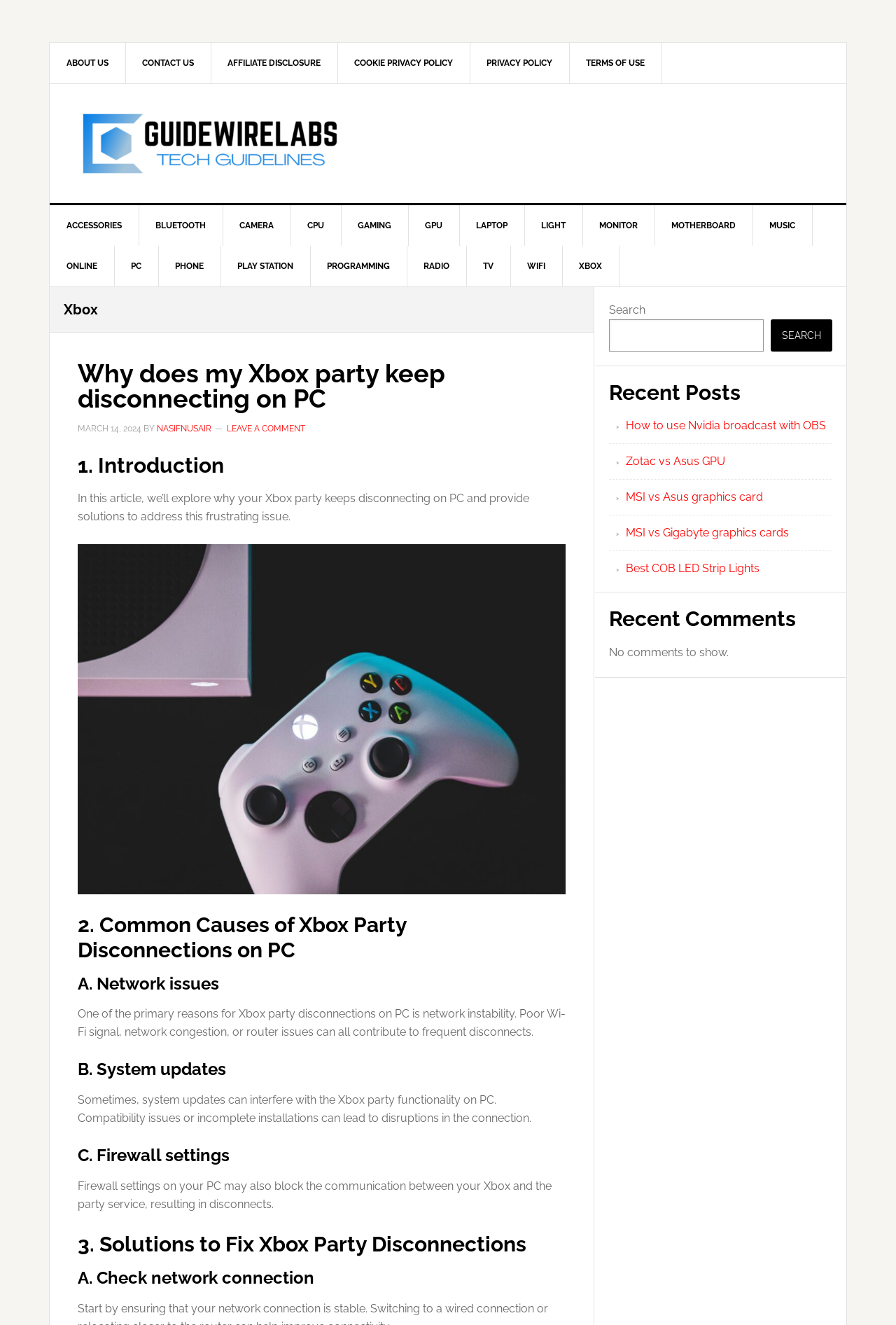Identify the bounding box coordinates of the clickable region to carry out the given instruction: "Check the recent post 'How to use Nvidia broadcast with OBS'".

[0.698, 0.316, 0.922, 0.326]